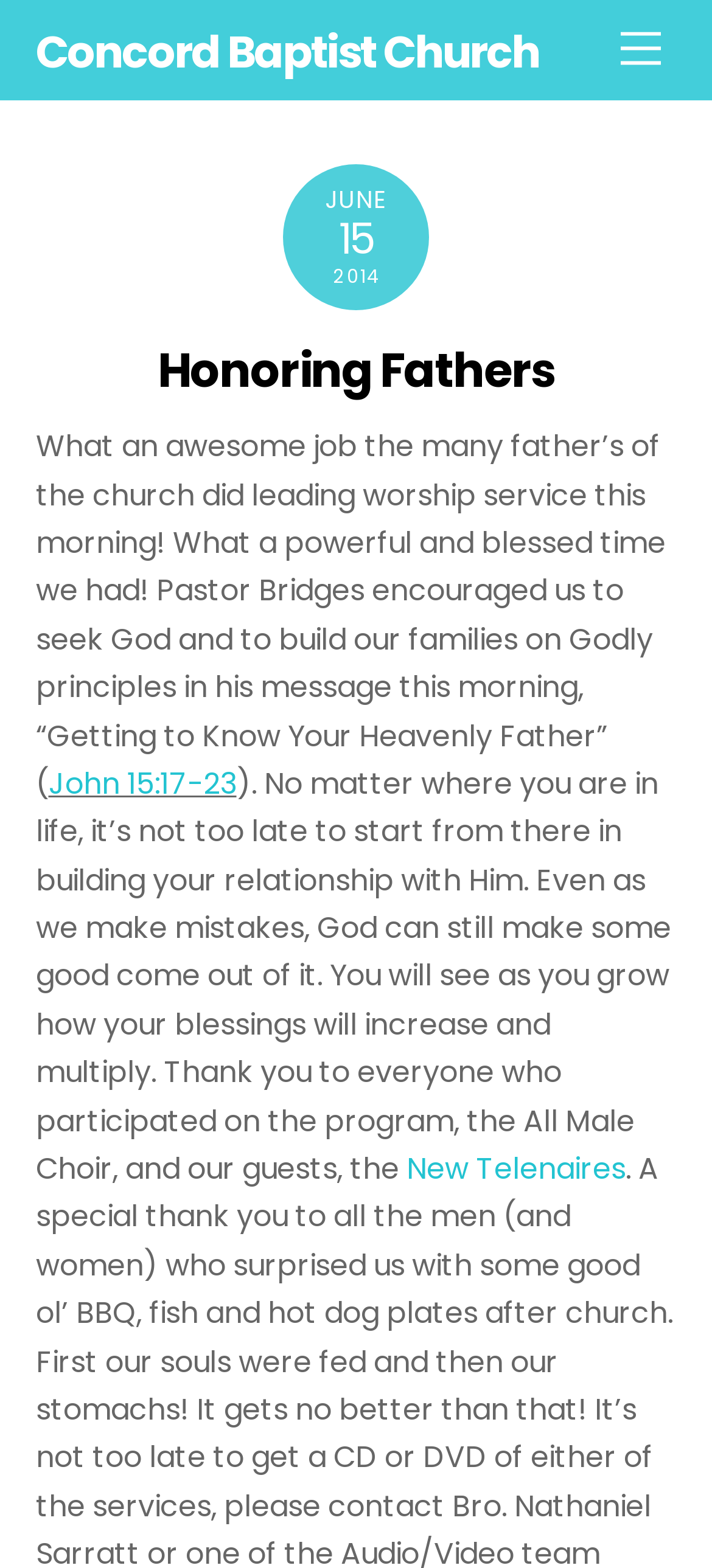What is the scripture reference mentioned in the text?
Please provide a comprehensive answer based on the information in the image.

I found the scripture reference by looking at the link element that contains the text 'John 15:17-23'. This element is a link, indicating that it is a reference to a specific scripture passage.